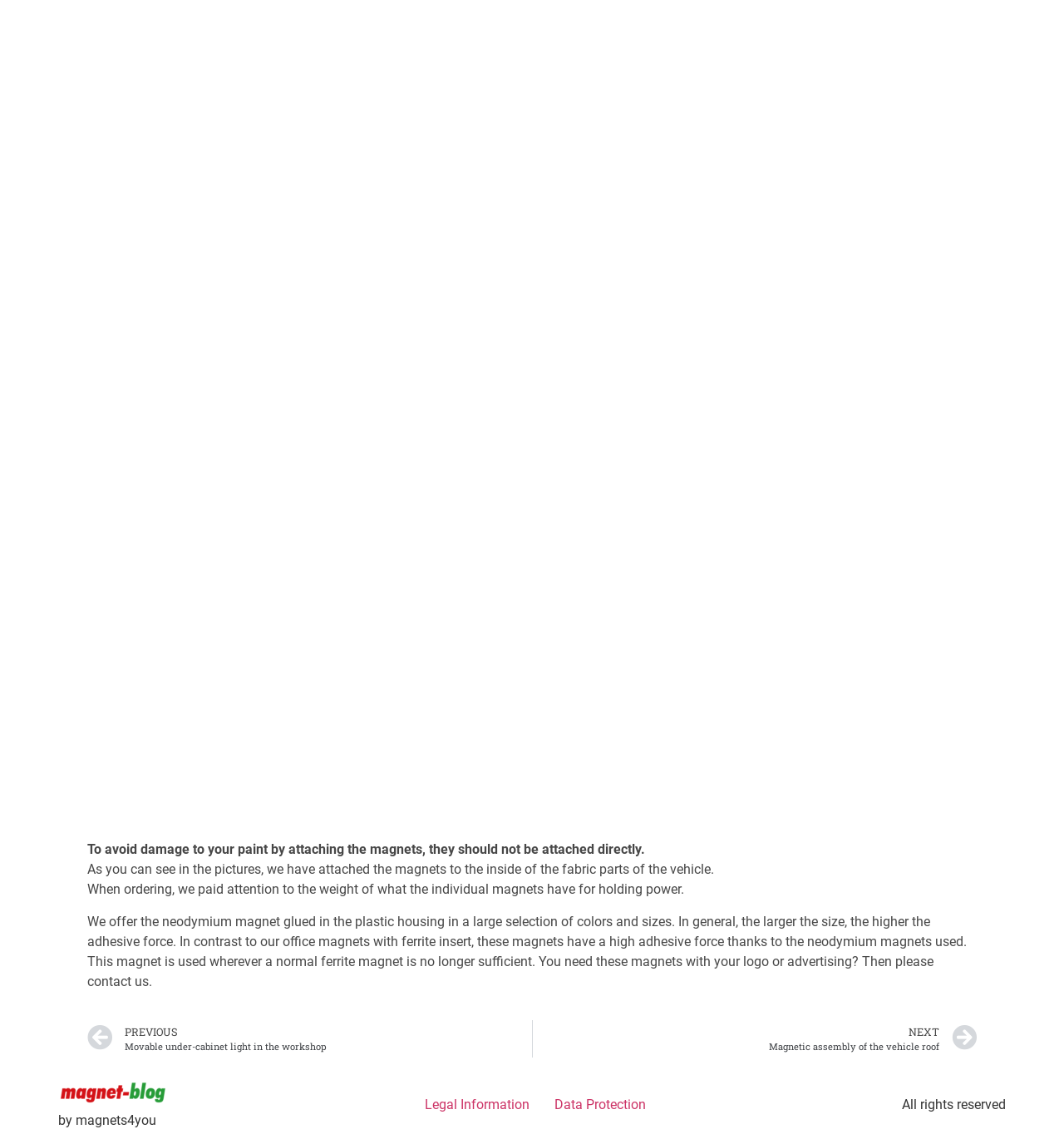How do the larger magnets differ from the smaller ones?
Using the details shown in the screenshot, provide a comprehensive answer to the question.

According to the text, the larger the size of the magnet, the higher the adhesive force, which is why larger magnets are used when a normal ferrite magnet is no longer sufficient.